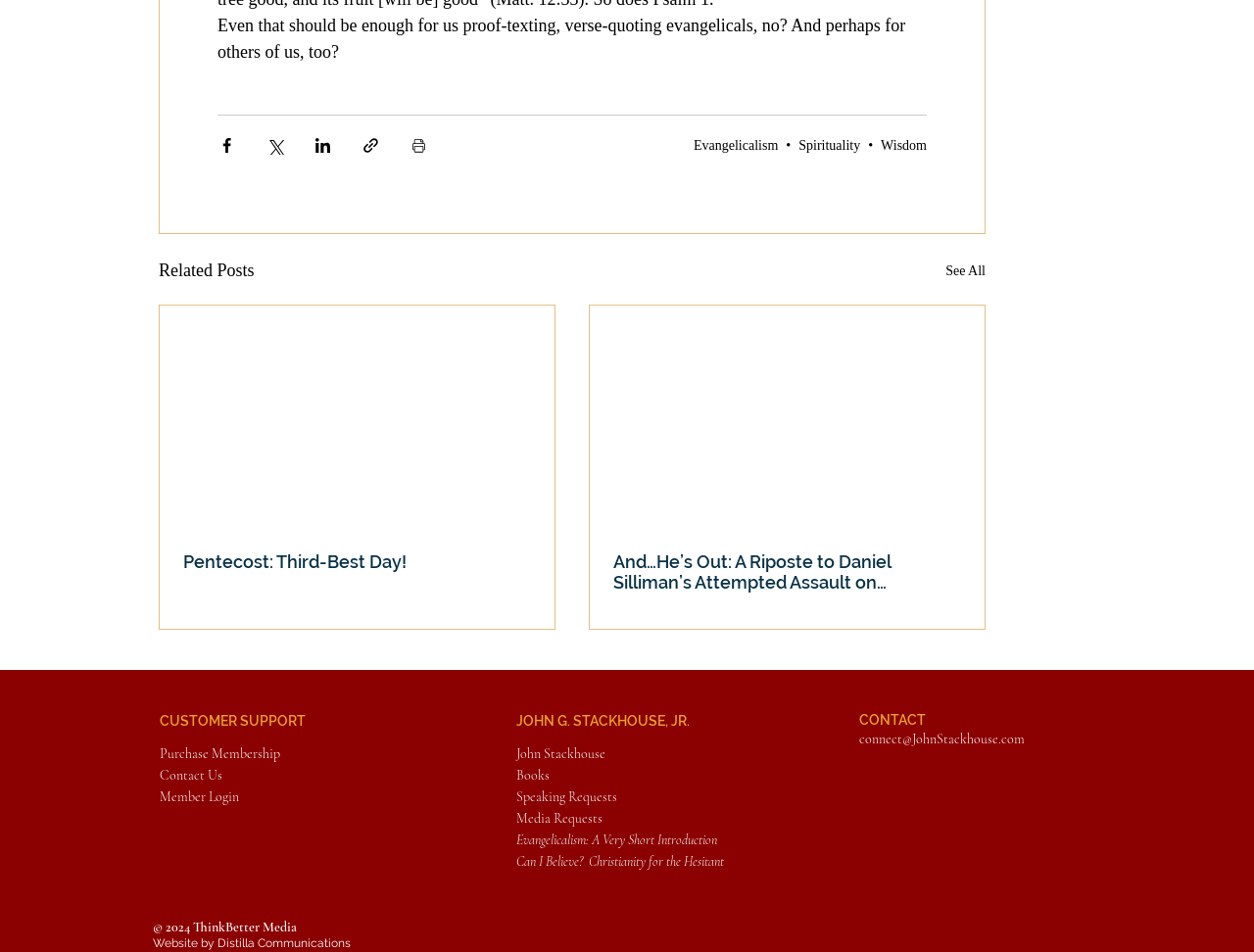Indicate the bounding box coordinates of the element that needs to be clicked to satisfy the following instruction: "Read related post". The coordinates should be four float numbers between 0 and 1, i.e., [left, top, right, bottom].

[0.127, 0.321, 0.442, 0.554]